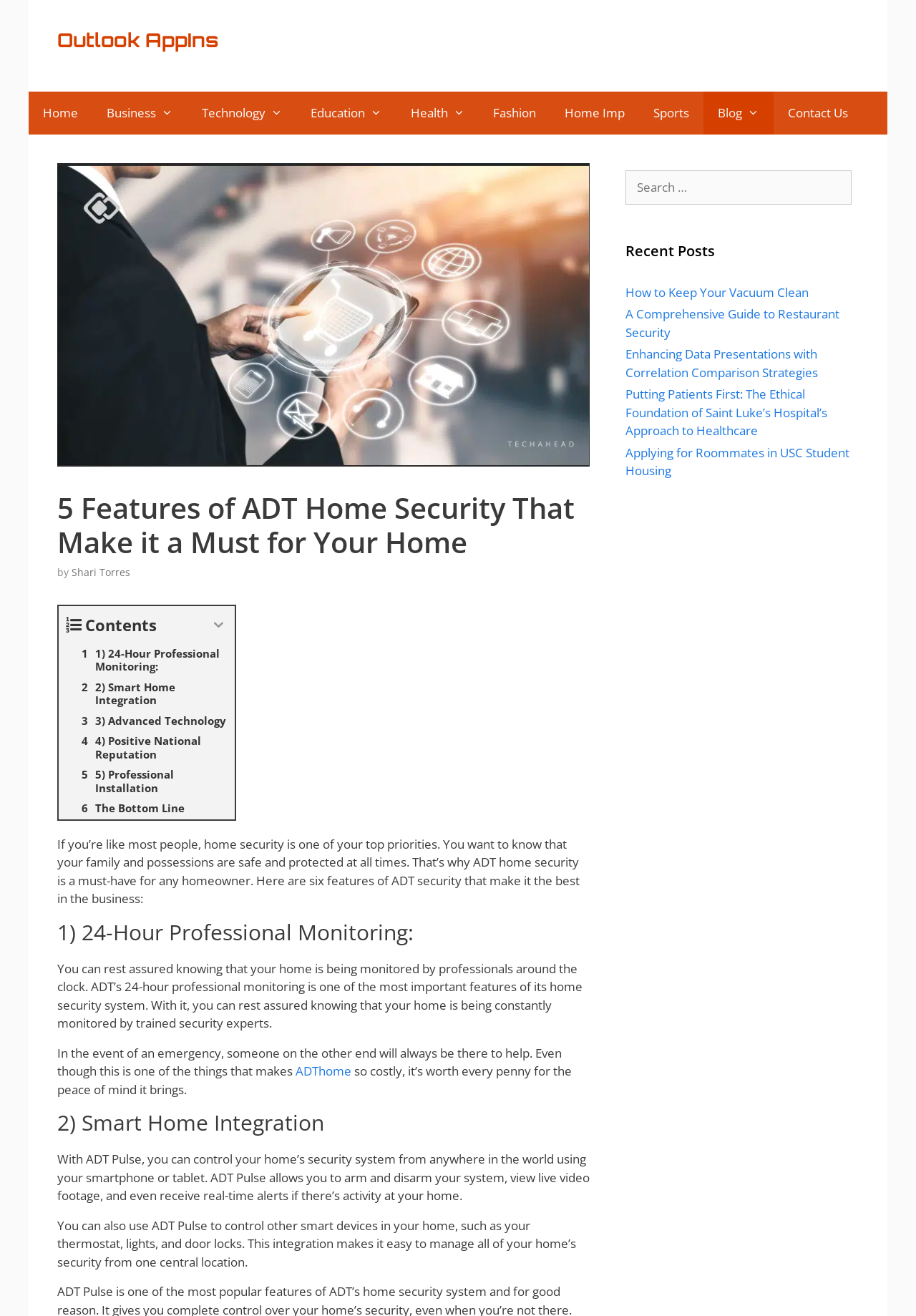Explain in detail what you observe on this webpage.

This webpage is about ADT home security, with a focus on its features and benefits. At the top, there is a banner with a link to "Outlook AppIns" and a navigation menu with links to various categories such as "Home", "Business", "Technology", and more. Below the navigation menu, there is a heading that reads "5 Features of ADT Home Security That Make it a Must for Your Home" followed by a brief introduction to the importance of home security.

The main content of the page is divided into sections, each highlighting a feature of ADT home security. The first section is about 24-hour professional monitoring, which provides peace of mind knowing that professionals are constantly monitoring the home. The second section is about smart home integration, which allows users to control their home's security system remotely using their smartphone or tablet.

The page also has a table of contents with links to each section, making it easy to navigate. Additionally, there are two complementary sections on the right side of the page, one with a search box and the other with a list of recent posts, including articles on various topics such as vacuum cleaning, restaurant security, and healthcare.

Overall, the webpage is well-organized and easy to read, with clear headings and concise text that effectively communicates the benefits of ADT home security.